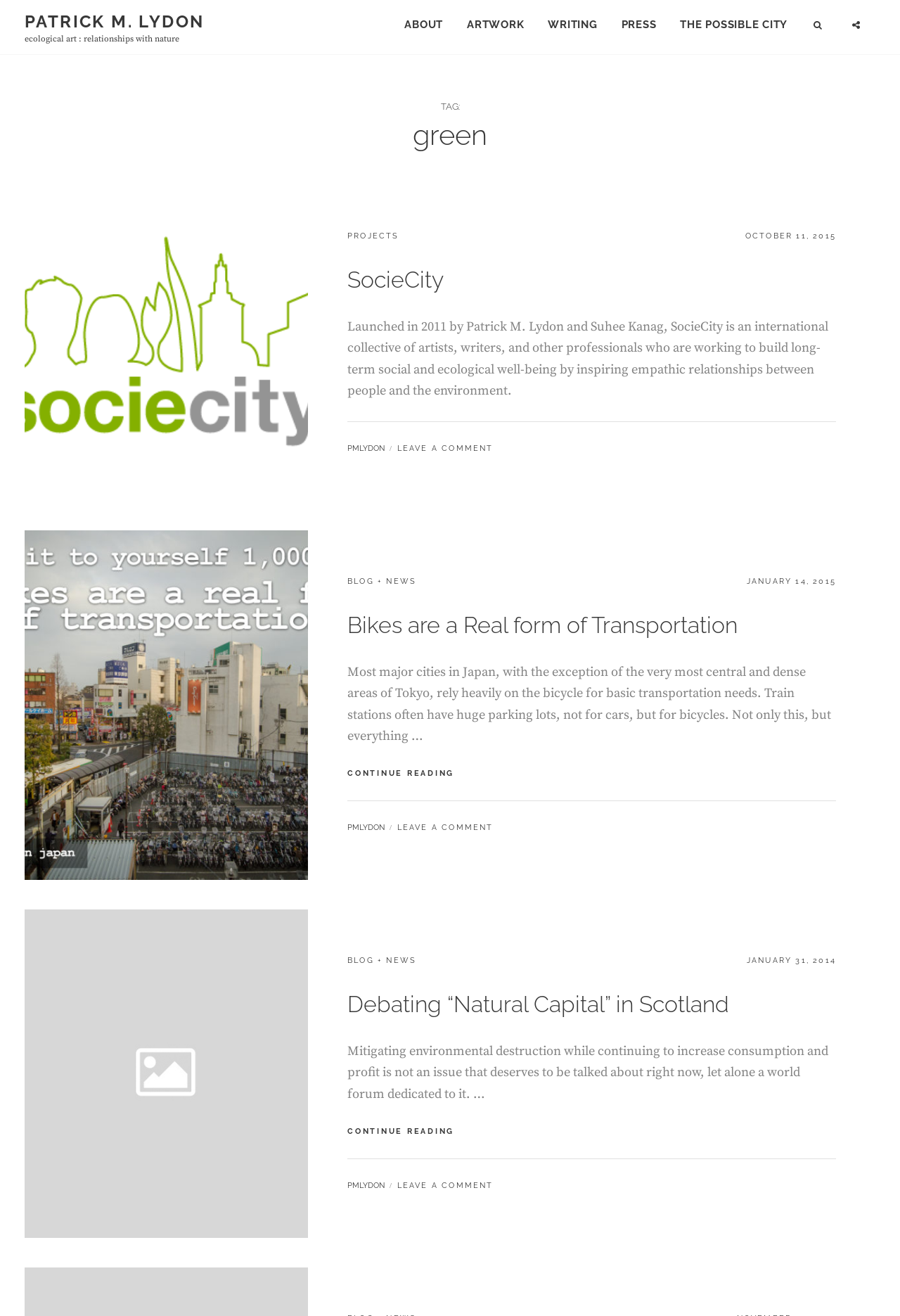Provide a brief response to the question below using a single word or phrase: 
Who is the author of the second article?

PMLYDON